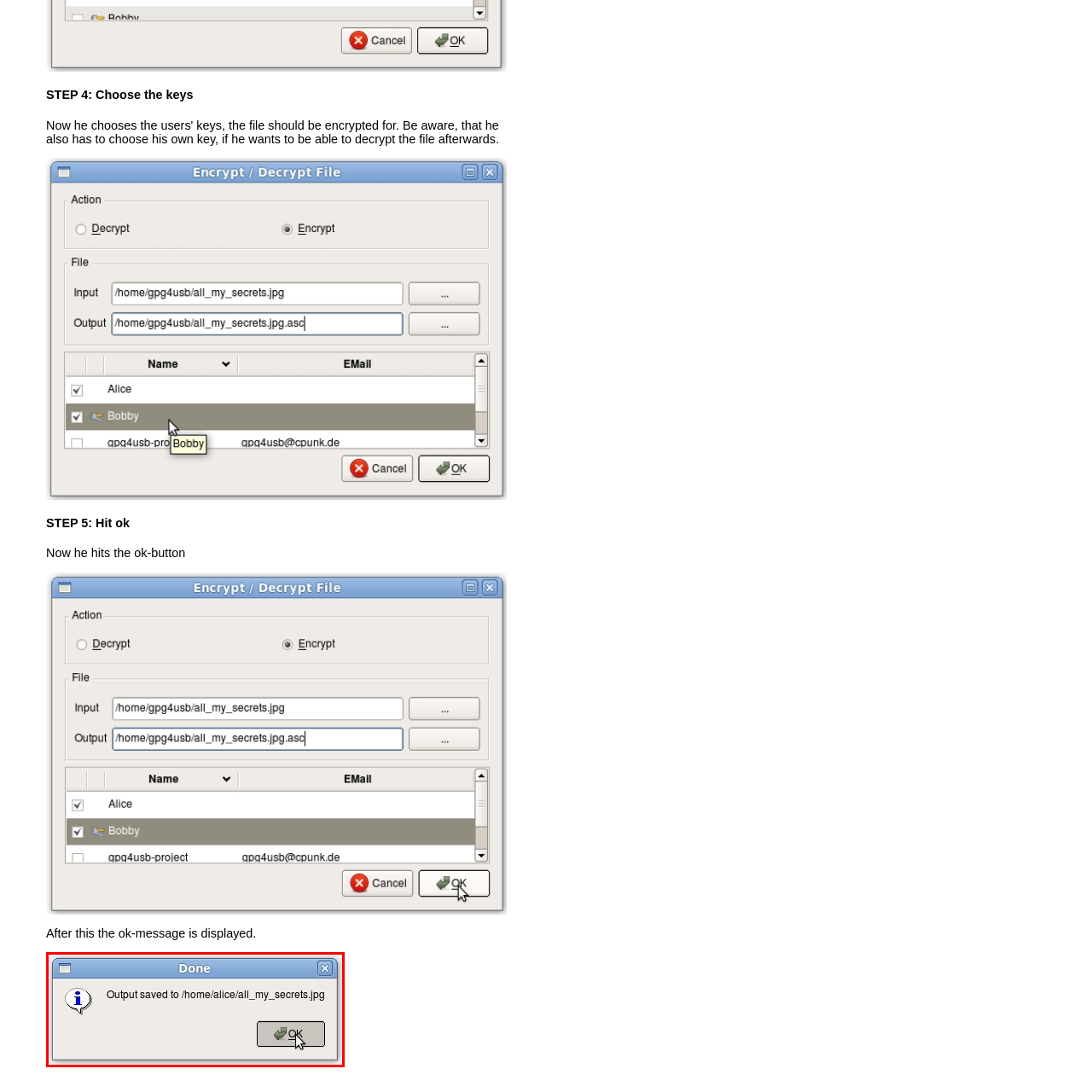What is the color of the information icon adjacent to the message?
Look at the image within the red bounding box and provide a single word or phrase as an answer.

blue